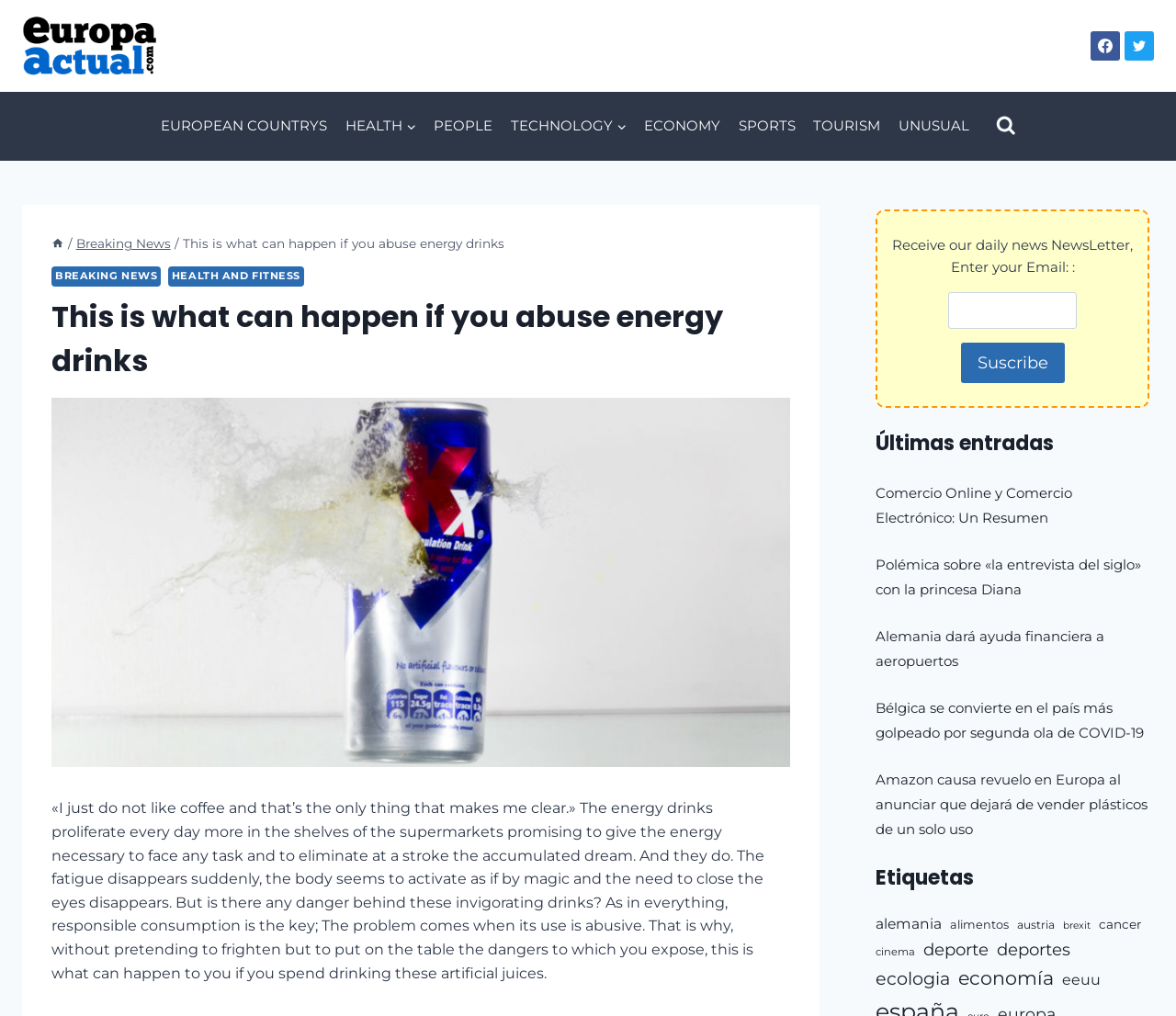Can you extract the primary headline text from the webpage?

This is what can happen if you abuse energy drinks